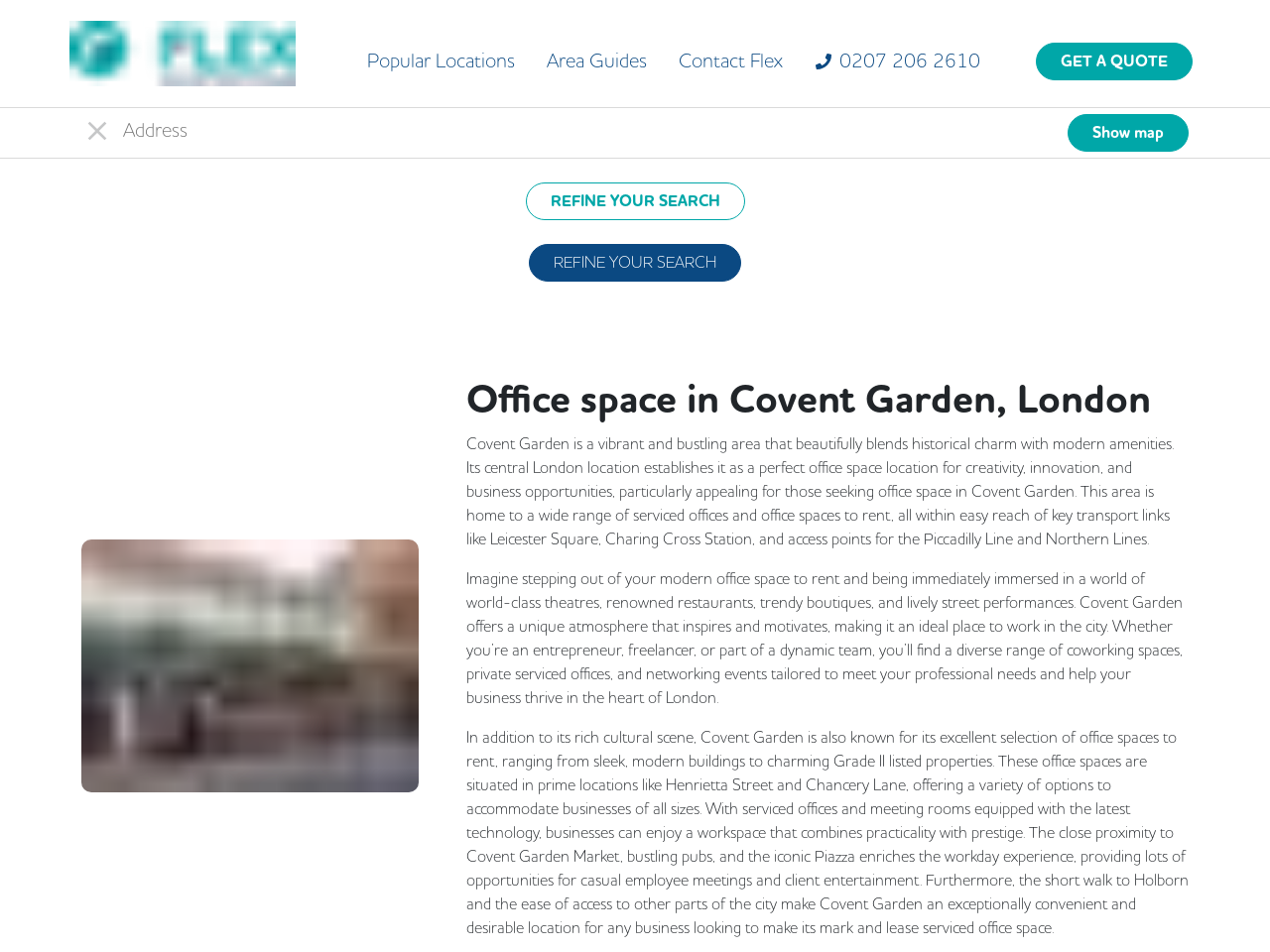Find the bounding box coordinates for the area that must be clicked to perform this action: "Click the Flex Master Logo White".

[0.055, 0.017, 0.233, 0.096]